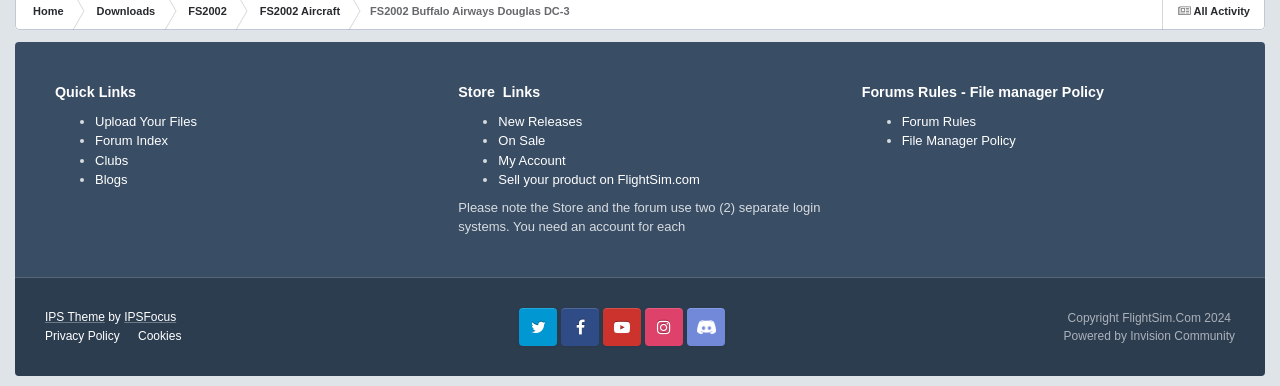Give a one-word or one-phrase response to the question:
What is the copyright year mentioned on this webpage?

2024